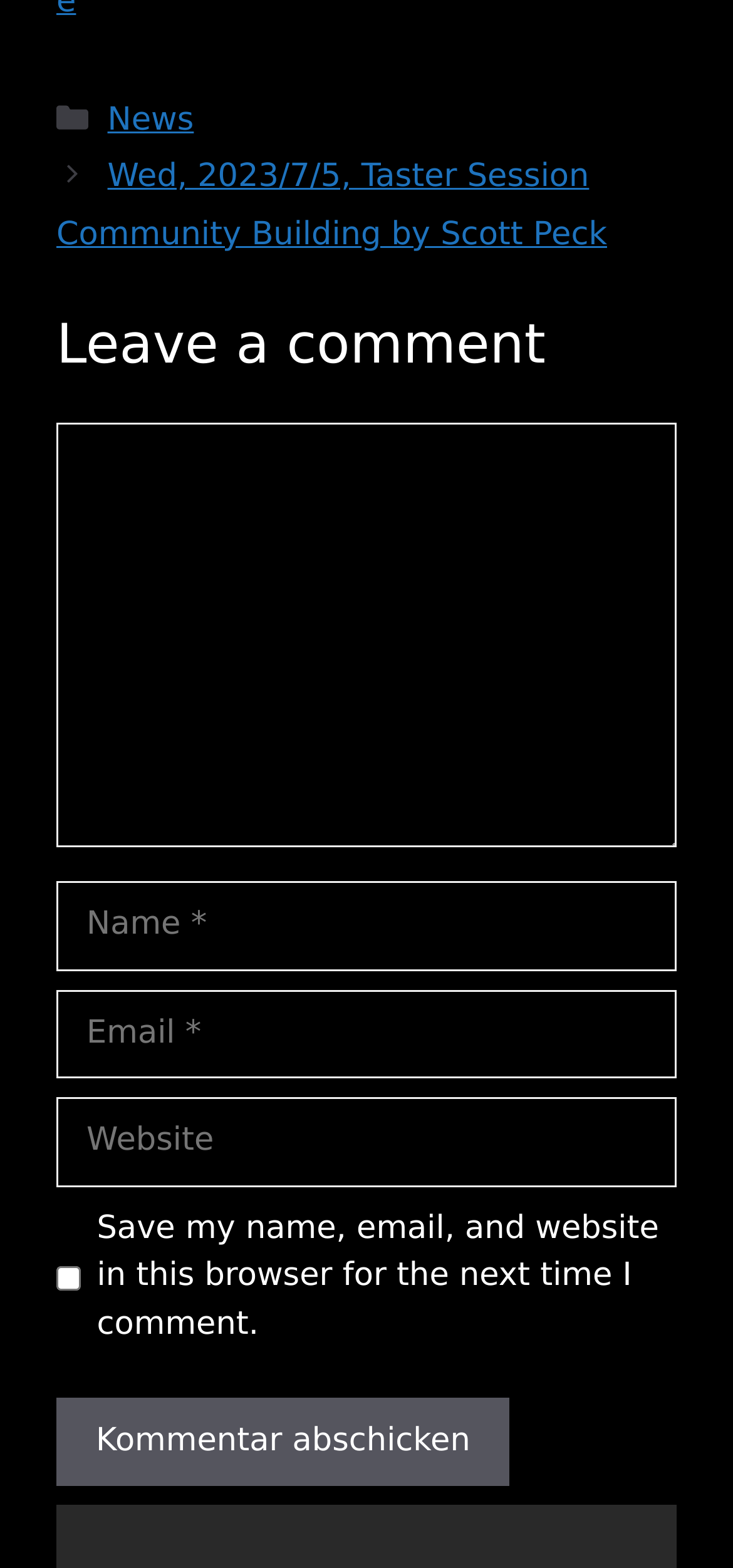Determine the bounding box coordinates of the clickable element to achieve the following action: 'Submit your comment'. Provide the coordinates as four float values between 0 and 1, formatted as [left, top, right, bottom].

[0.077, 0.891, 0.696, 0.948]